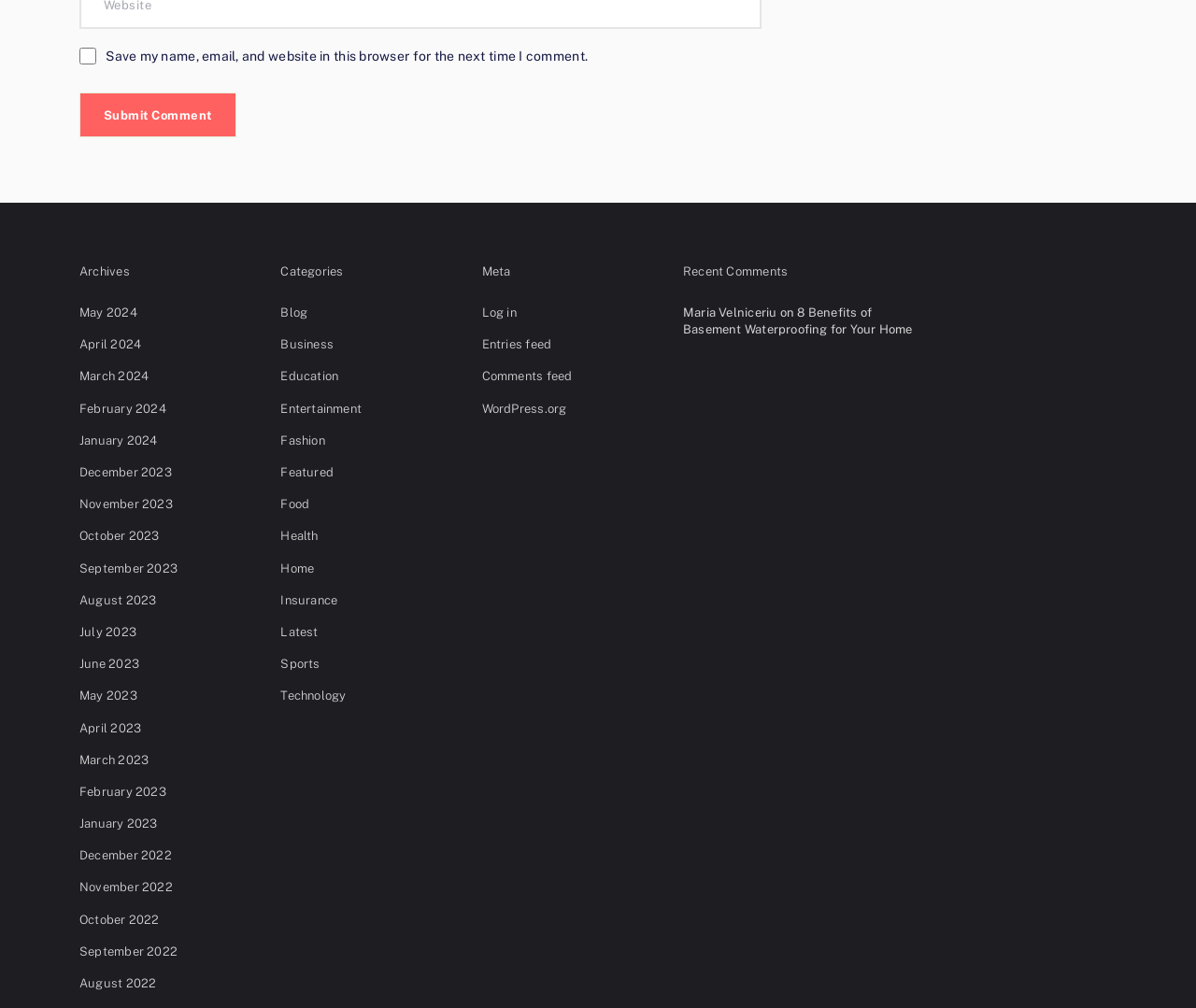Determine the bounding box coordinates of the clickable region to carry out the instruction: "Read the article '8 Benefits of Basement Waterproofing for Your Home'".

[0.571, 0.303, 0.763, 0.334]